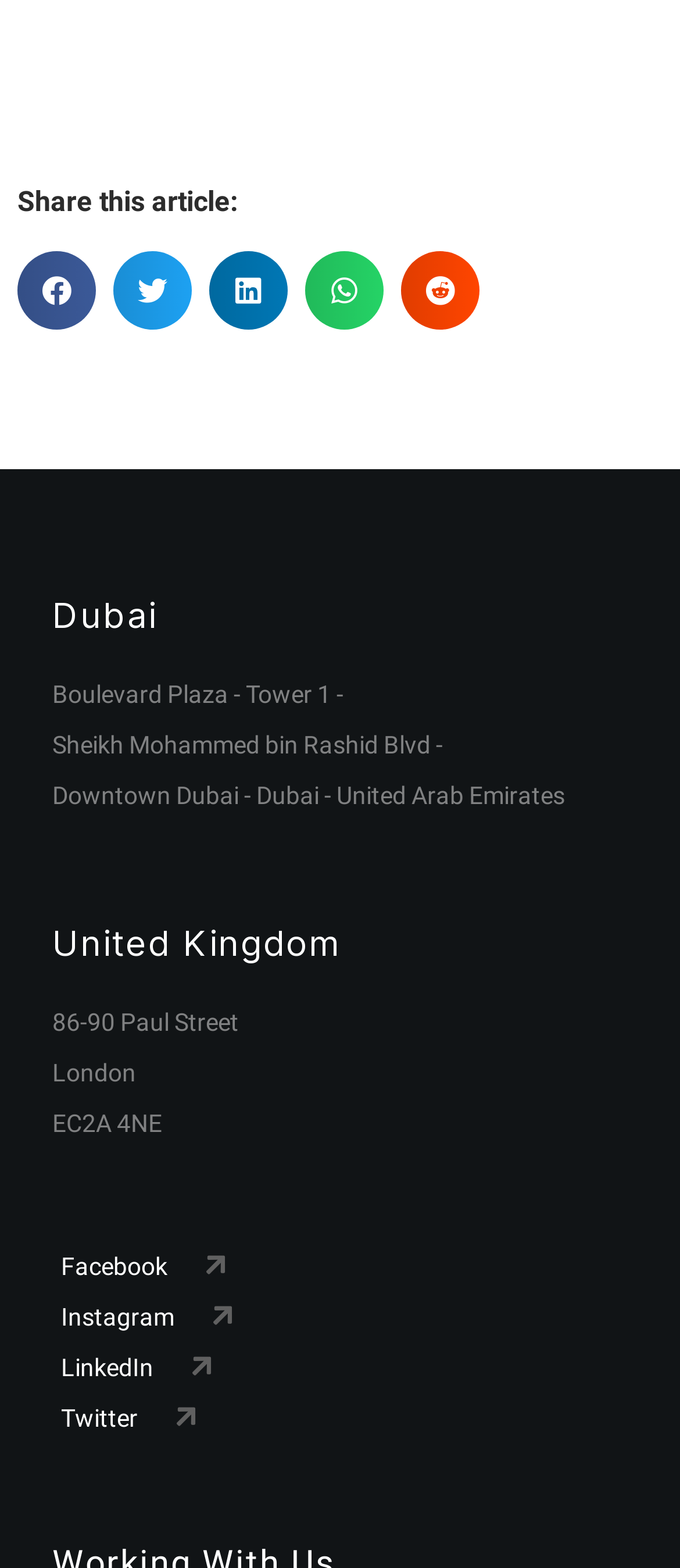What is the street name of the office in Dubai?
Respond to the question with a single word or phrase according to the image.

Sheikh Mohammed bin Rashid Blvd